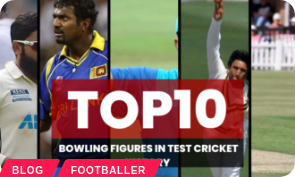Produce a meticulous caption for the image.

This vibrant image highlights the "Top 10 Bowling Figures in Test Cricket History," showcasing a dynamic collage of iconic cricketers in action. The central part of the image prominently features bold text that emphasizes the title, making it clear that the focus is on exceptional performances by bowlers in Test cricket. Flanking the title are images of renowned cricketers, showcasing their skills and representing their countries, such as Sri Lanka, India, and Pakistan. The design also subtly integrates categories like "BLOG" and "FOOTBALLER," suggesting a connection to broader sports content within the site. This captivating visual sets the stage for an engaging exploration of cricket's most memorable bowling achievements.